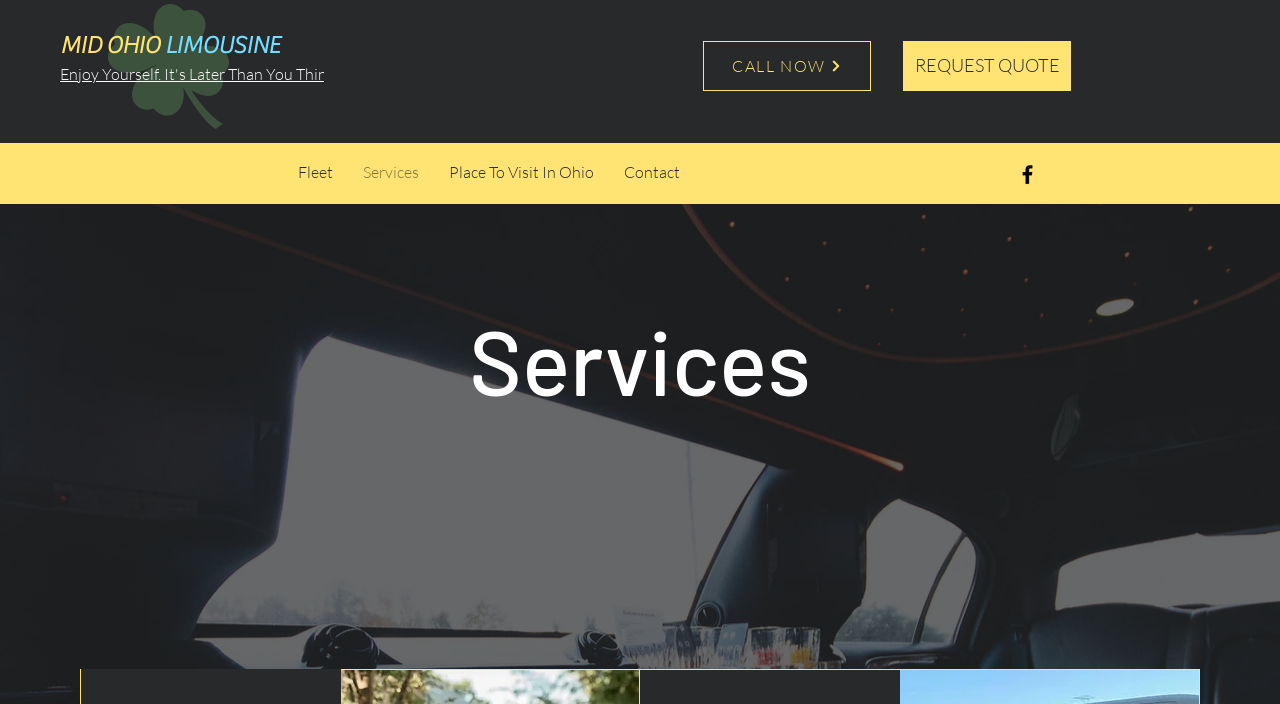What is the category of the webpage?
Based on the image, give a one-word or short phrase answer.

Limousine service